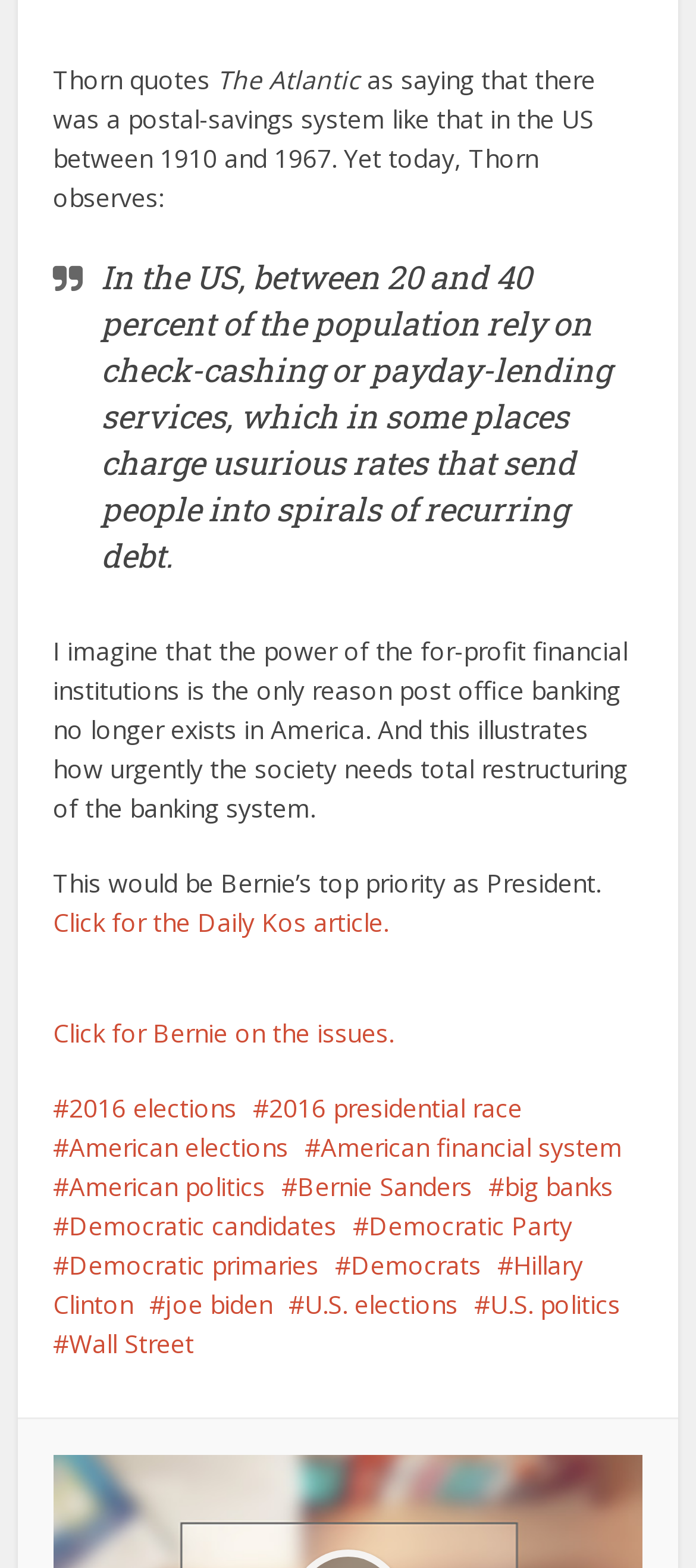What is the name of the publication mentioned? Analyze the screenshot and reply with just one word or a short phrase.

The Atlantic